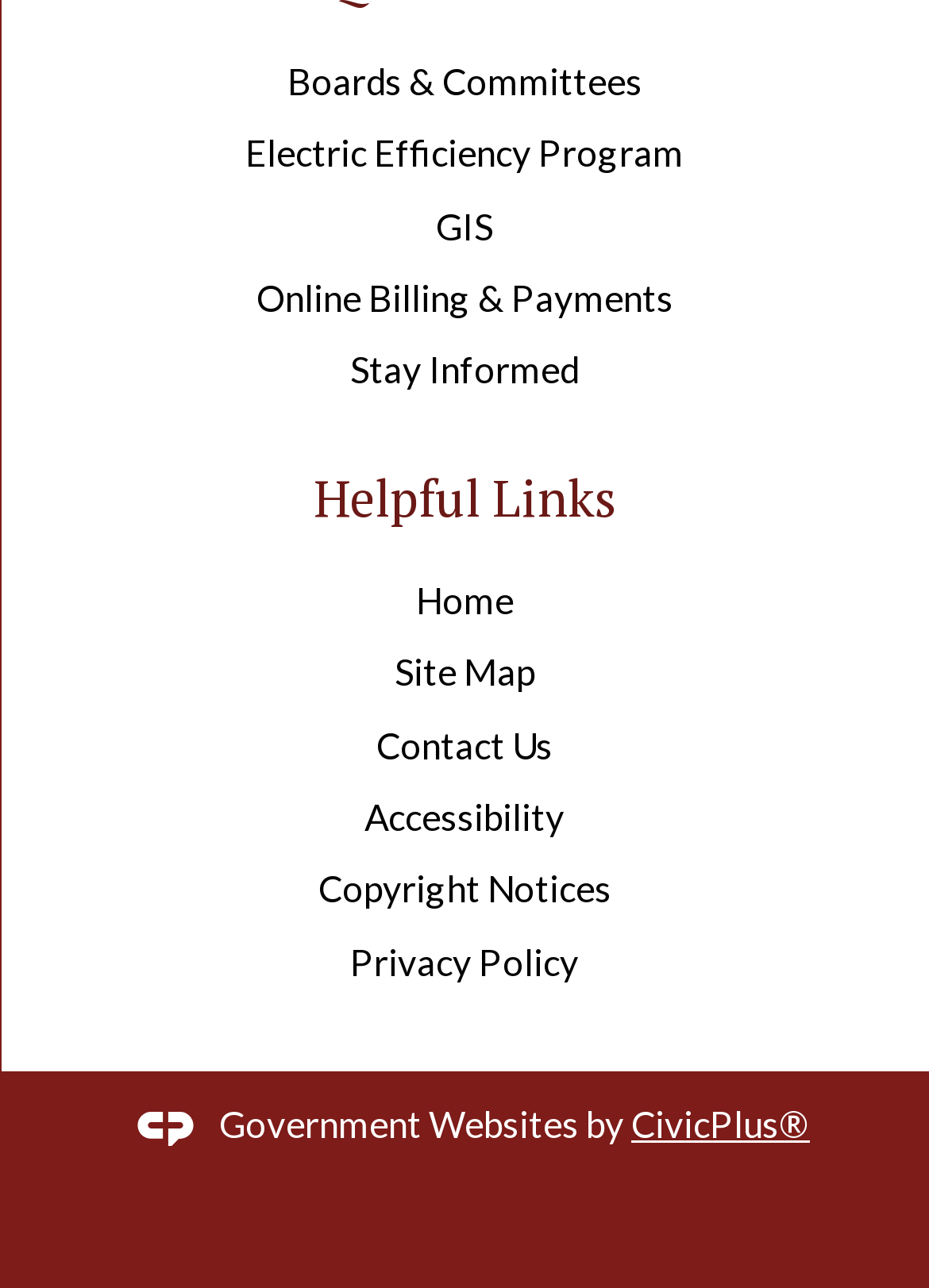Respond to the question below with a concise word or phrase:
How many links are there in the main section of the webpage?

5